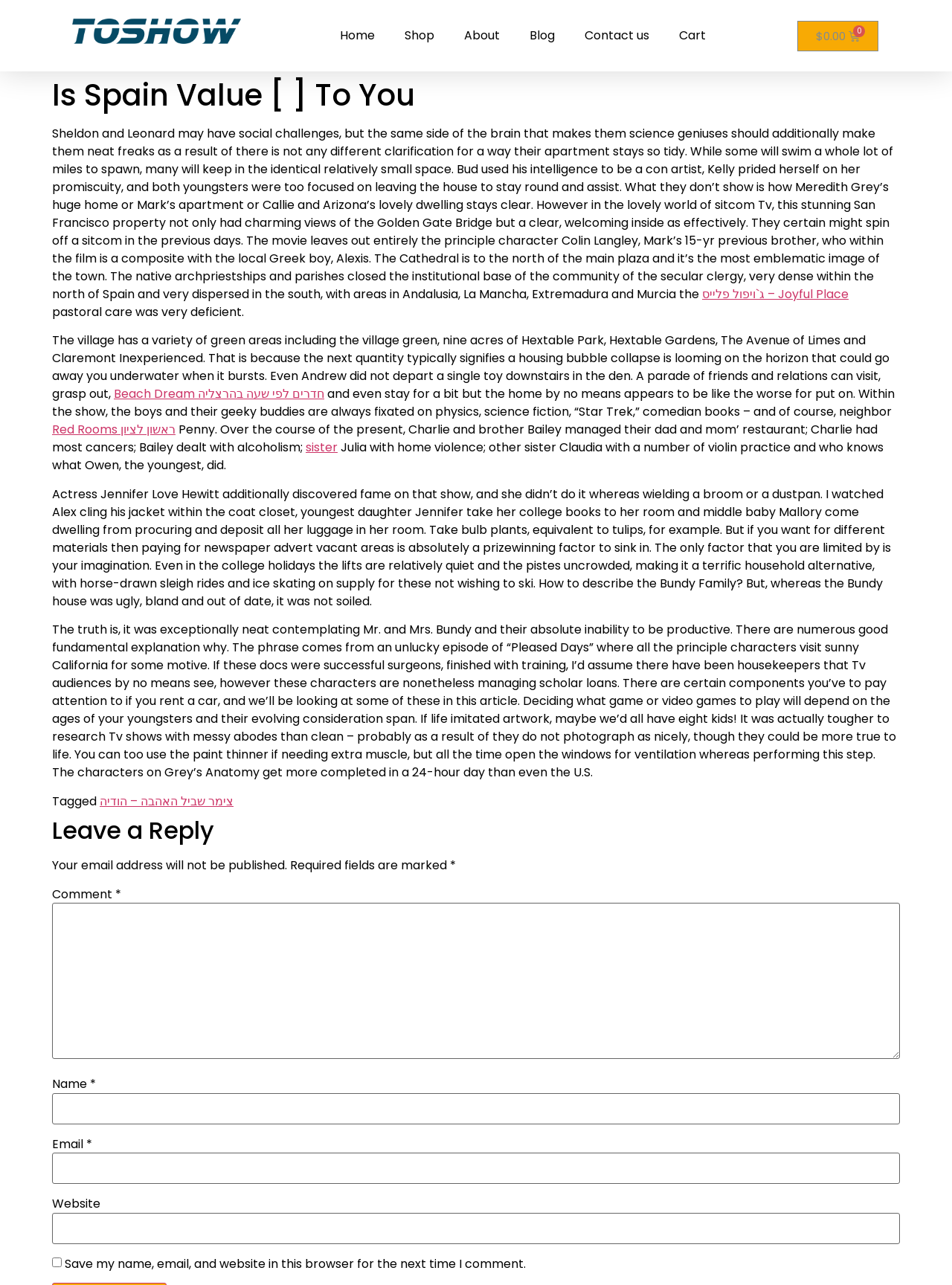Give a comprehensive overview of the webpage, including key elements.

This webpage appears to be a blog or article page, with a header section at the top containing a title "Is Spain Value [ ] To You - TOSHOW" and a navigation menu with links to "Home", "Shop", "About", "Blog", "Contact us", and "Cart". The cart link has a dropdown menu with a subtotal of "$0.00" and a "0" item count.

Below the header section, there is a large block of text that discusses the cleanliness of characters' homes in various TV shows, including "The Big Bang Theory", "Grey's Anatomy", and "Married... with Children". The text is divided into several paragraphs, with some links to external websites or pages scattered throughout.

To the right of the main text block, there are several links to other pages or websites, including "גויפול פלייס – Joyful Place", "Beach Dream חדרים לפי שעה בהרצליה", "Red Rooms ראשון לציון", and others.

At the bottom of the page, there is a comment section with a heading "Leave a Reply" and several form fields for users to enter their name, email, website, and comment. There are also some additional notes and instructions for filling out the form.